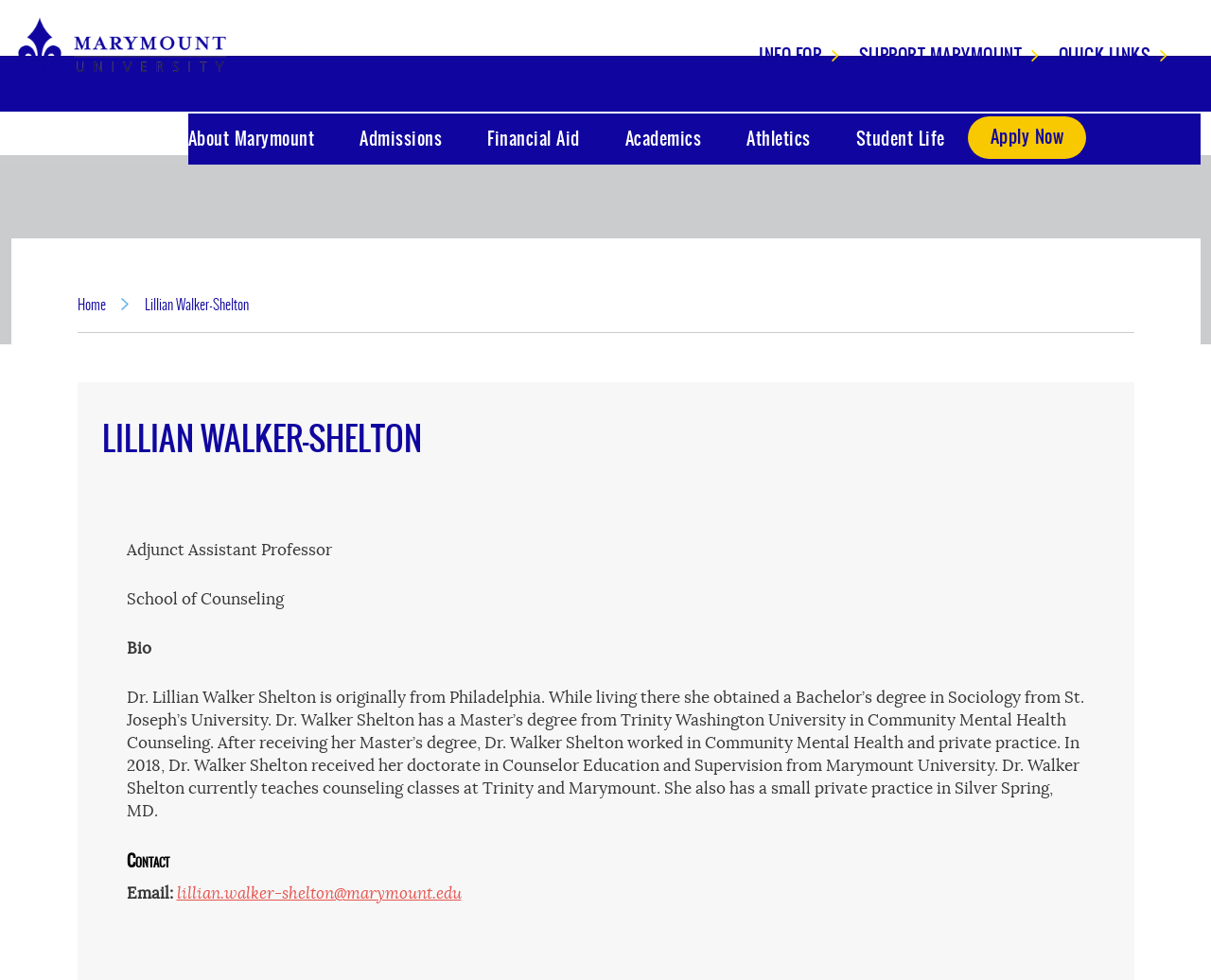Can you provide the bounding box coordinates for the element that should be clicked to implement the instruction: "learn more about Marymount University"?

[0.155, 0.116, 0.278, 0.168]